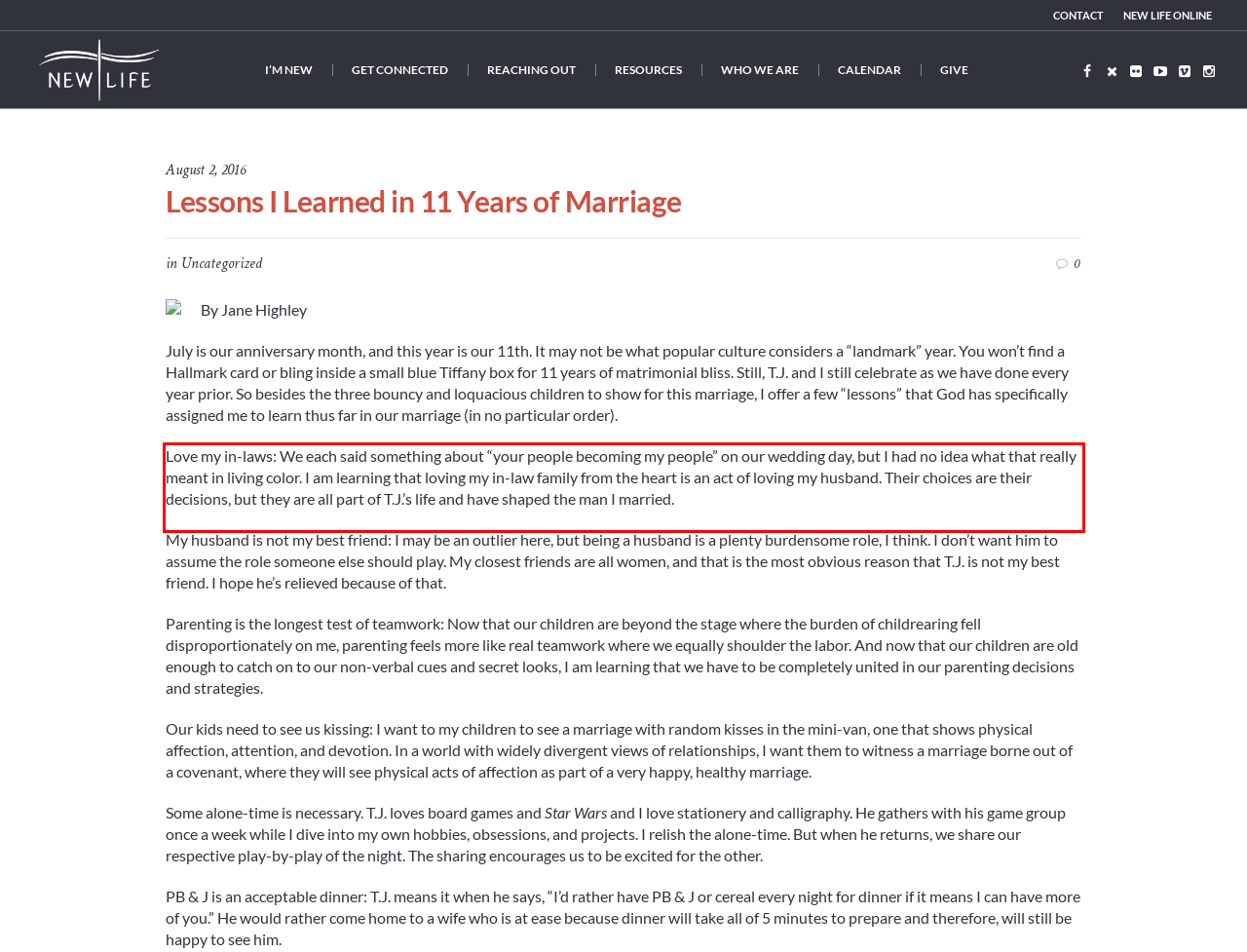Using the provided screenshot of a webpage, recognize and generate the text found within the red rectangle bounding box.

Love my in-laws: We each said something about “your people becoming my people” on our wedding day, but I had no idea what that really meant in living color. I am learning that loving my in-law family from the heart is an act of loving my husband. Their choices are their decisions, but they are all part of T.J.’s life and have shaped the man I married.